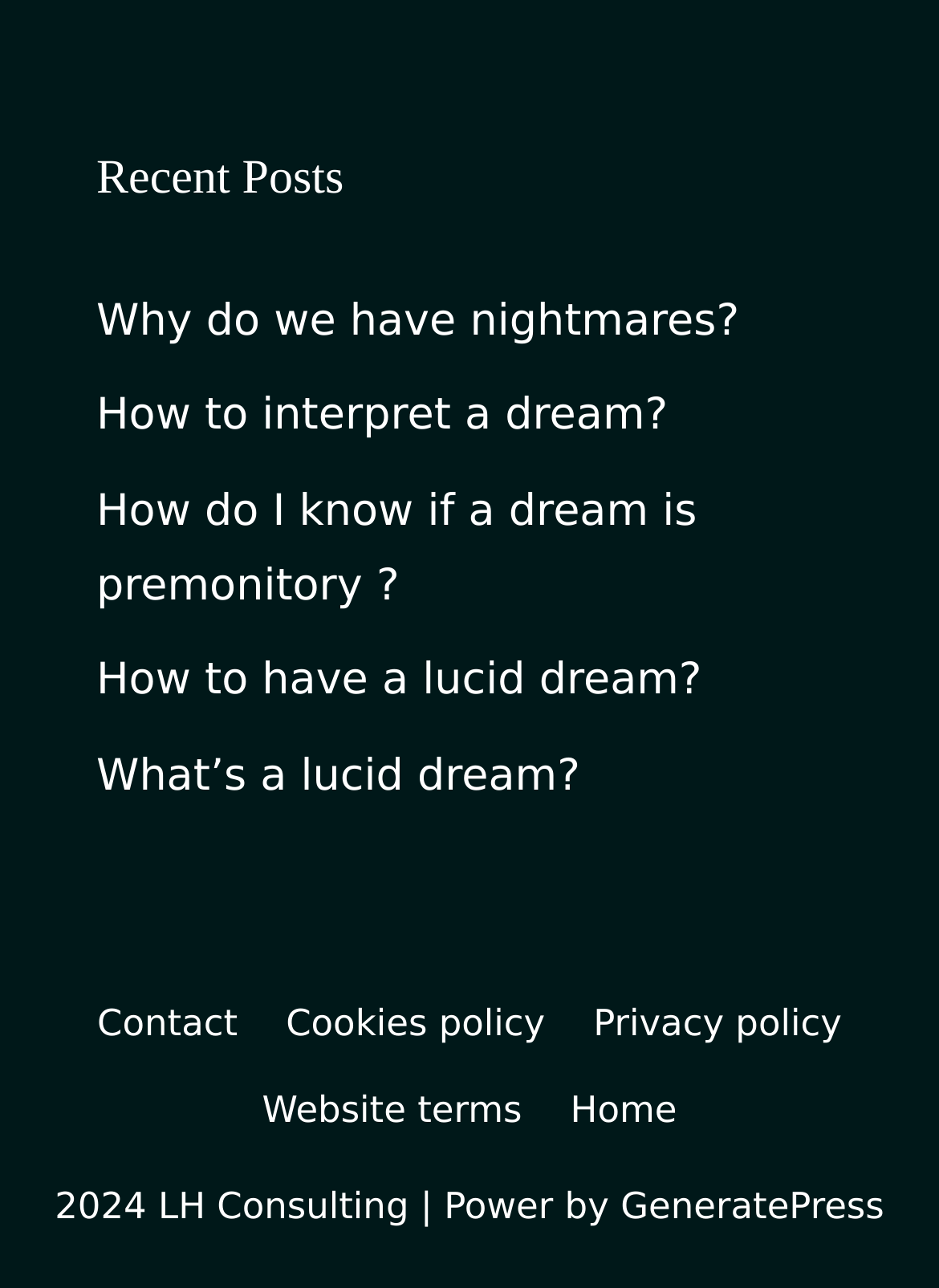Respond to the question below with a single word or phrase:
How many links are there in the footer section?

5